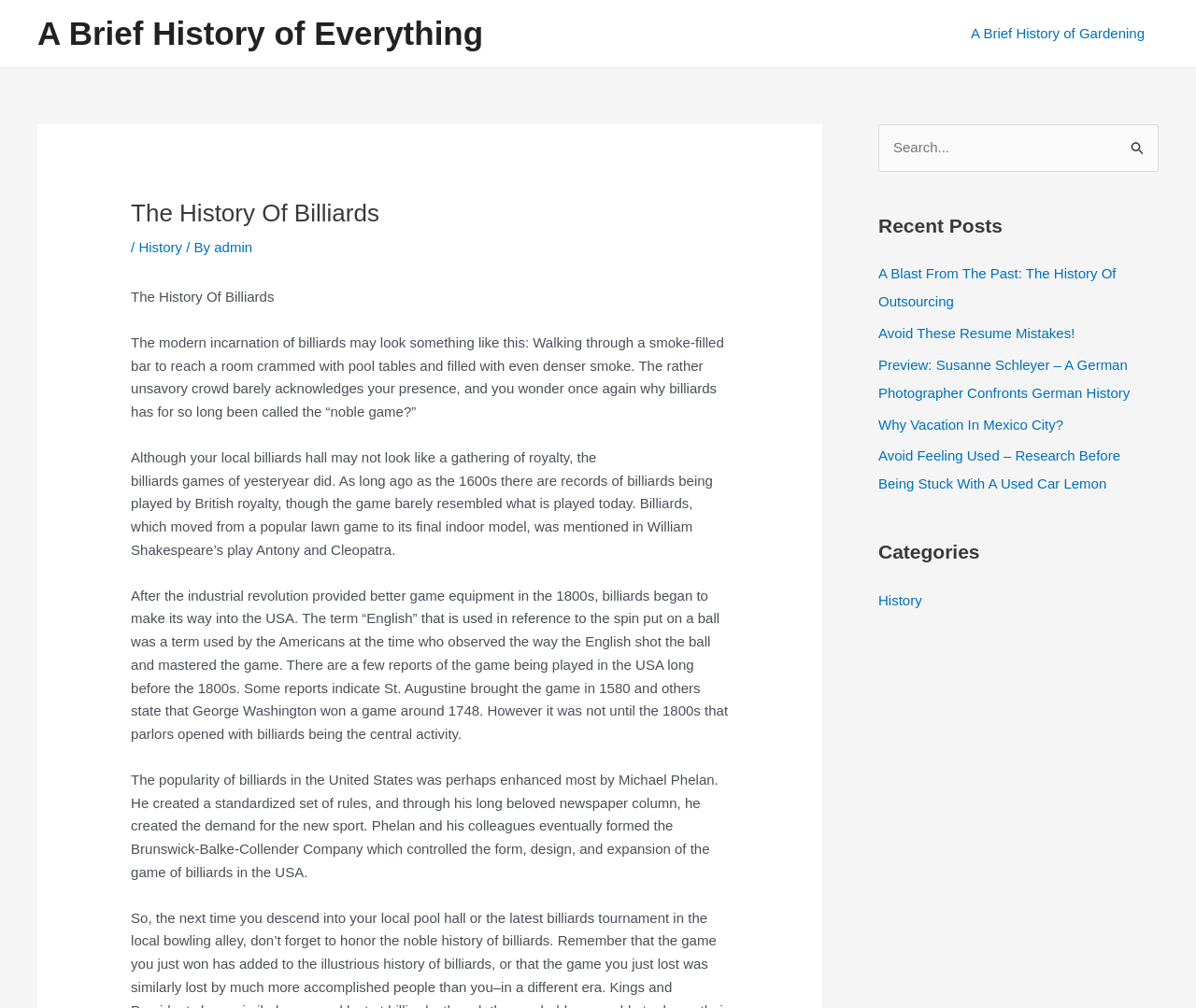Answer in one word or a short phrase: 
What is the name of the game mentioned in the article?

Billiards